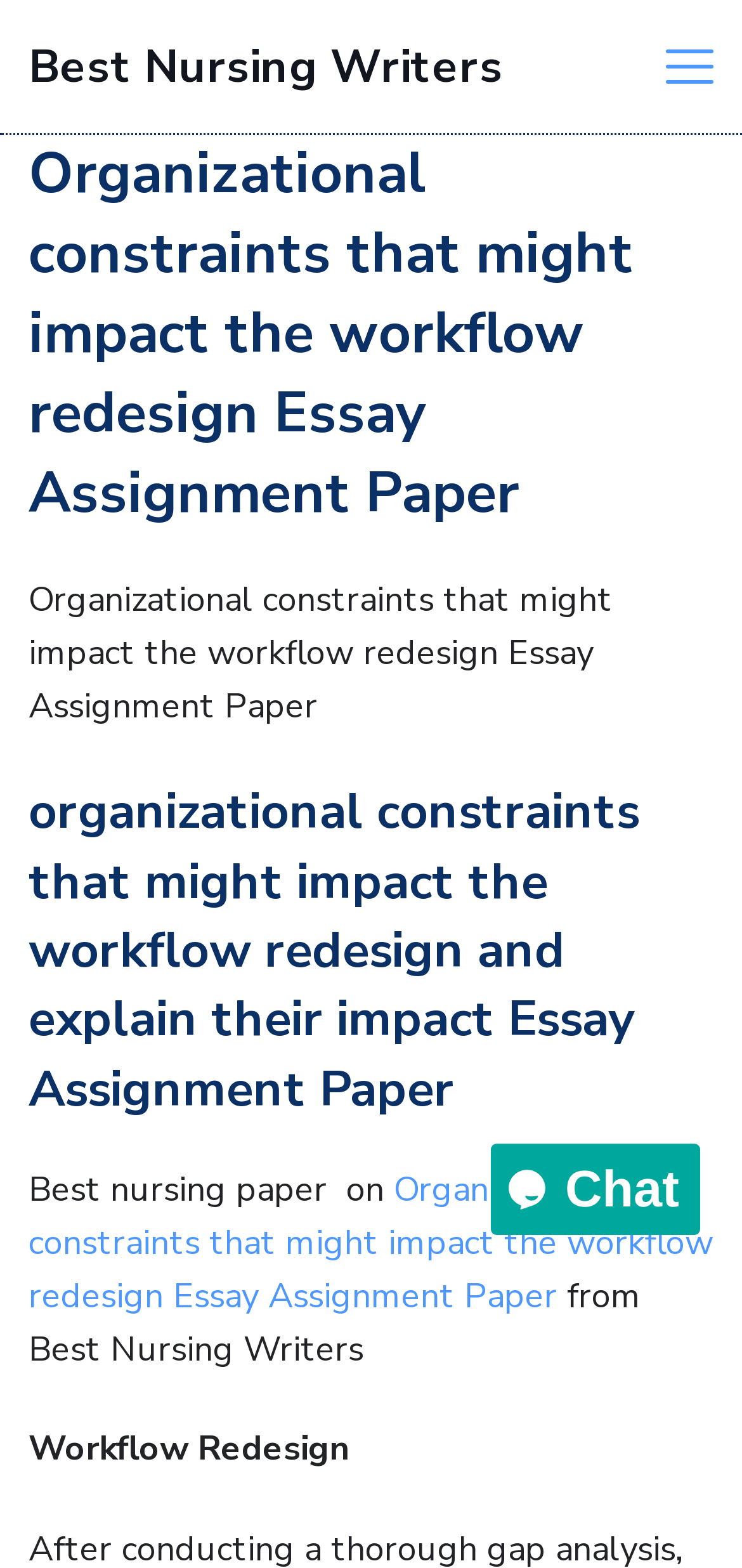Respond concisely with one word or phrase to the following query:
What is the topic of the essay assignment paper?

Organizational constraints that might impact the workflow redesign